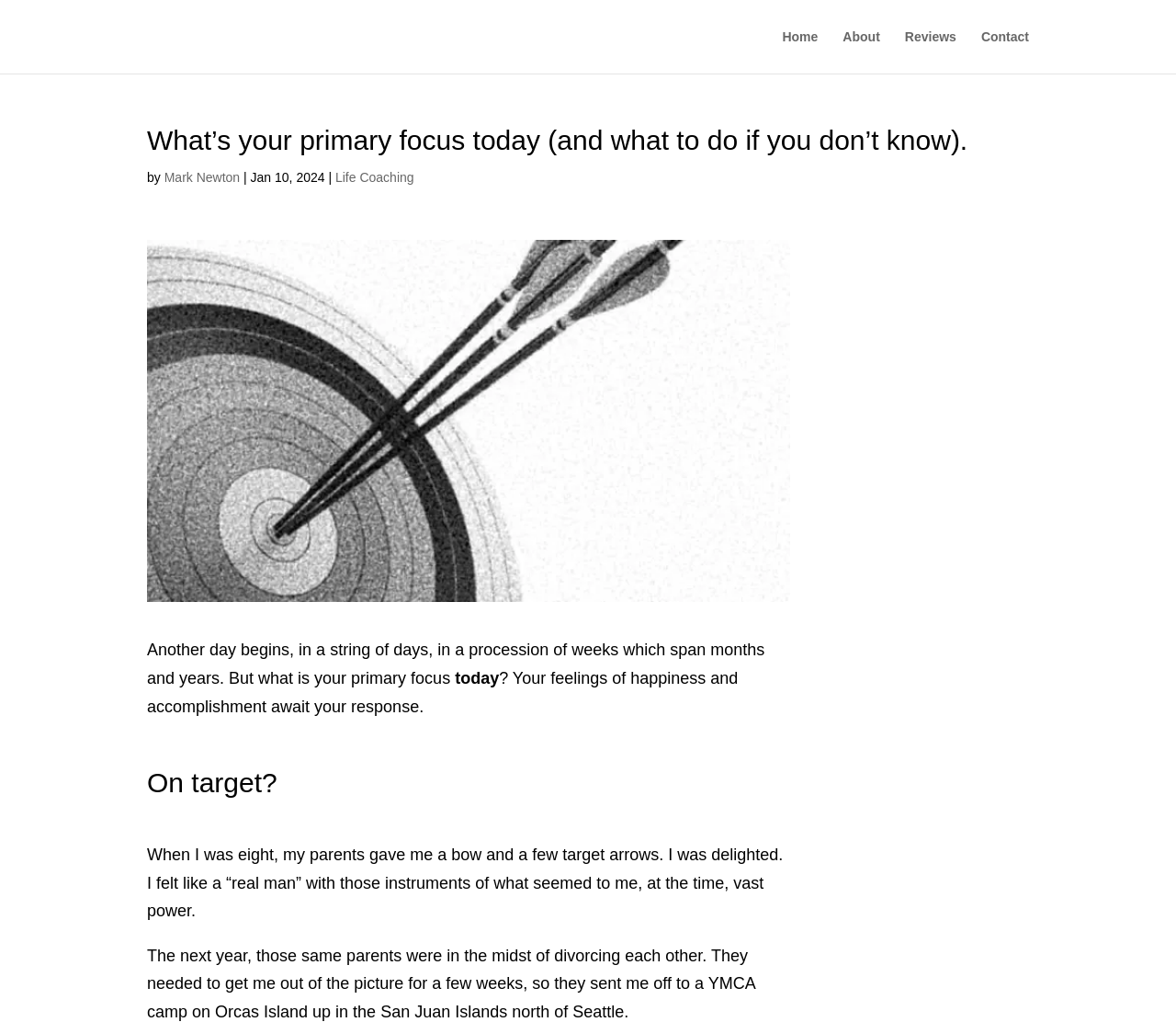What is the activity mentioned in the author's childhood story?
Offer a detailed and exhaustive answer to the question.

The activity is mentioned in the text 'my parents gave me a bow and a few target arrows' which is part of the author's personal story about his childhood.